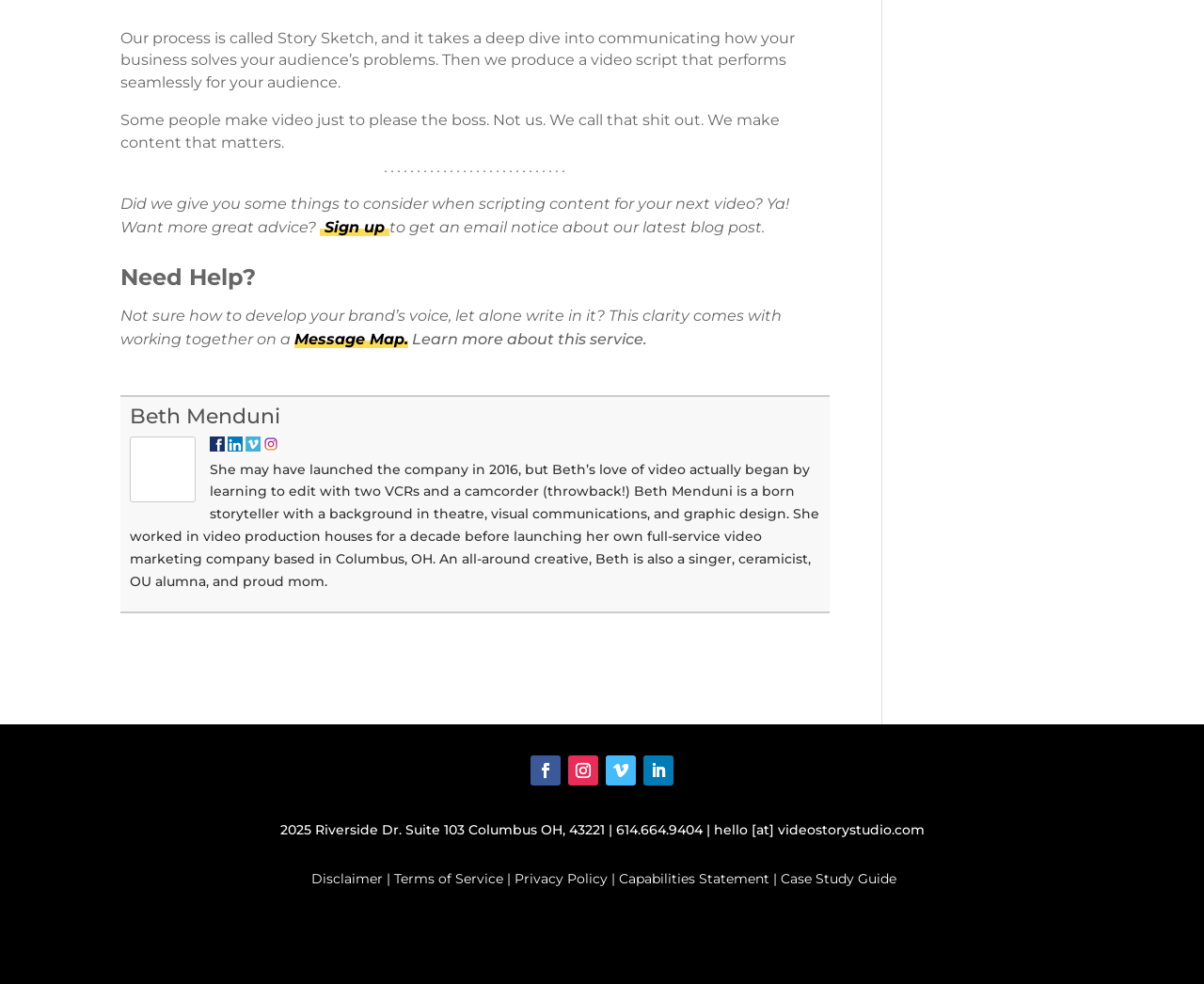Please give a short response to the question using one word or a phrase:
What is the purpose of the Story Sketch process?

To communicate how business solves audience's problems